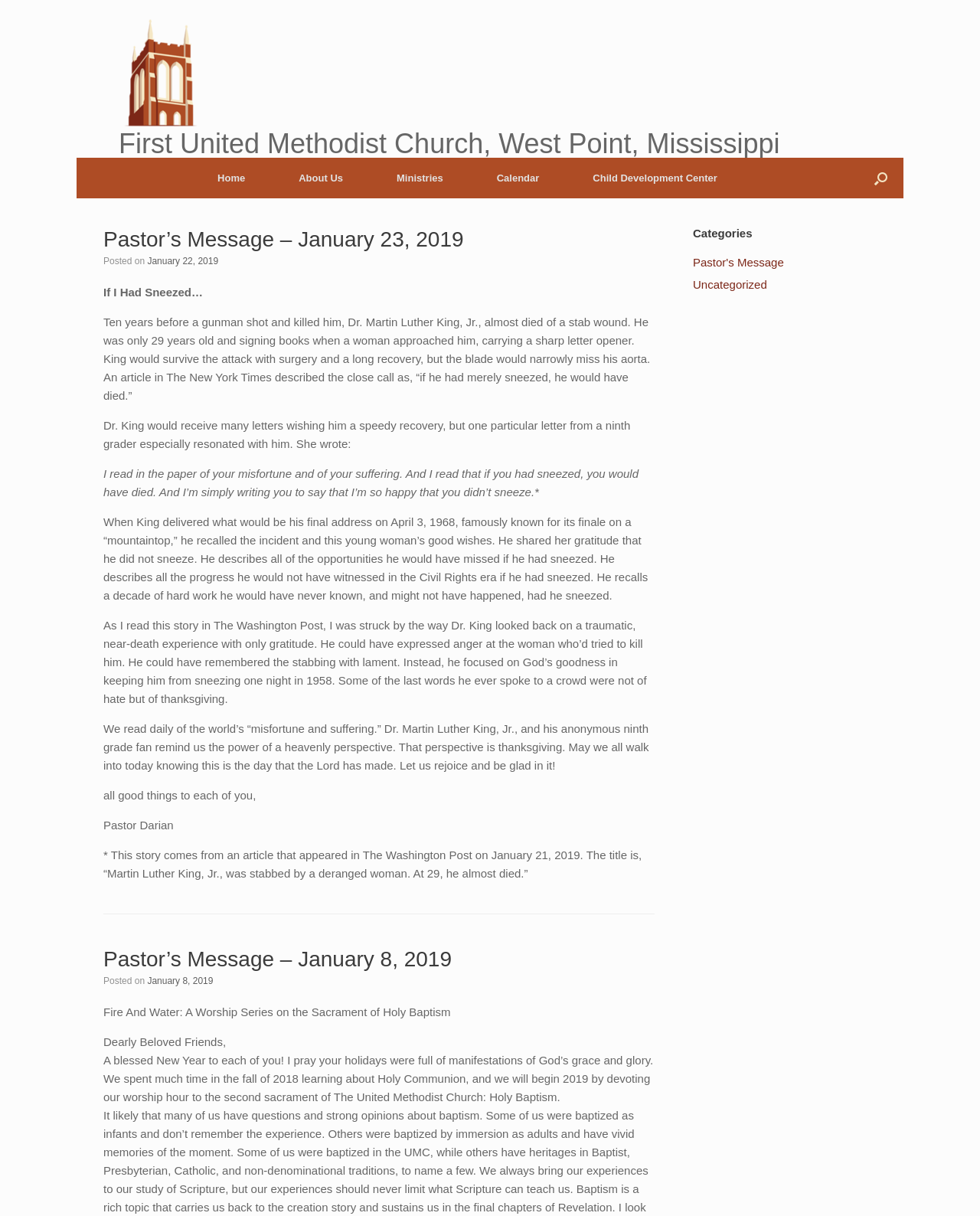Determine the bounding box coordinates for the clickable element required to fulfill the instruction: "Click on the 'Pastor’s Message' category". Provide the coordinates as four float numbers between 0 and 1, i.e., [left, top, right, bottom].

[0.707, 0.21, 0.8, 0.221]